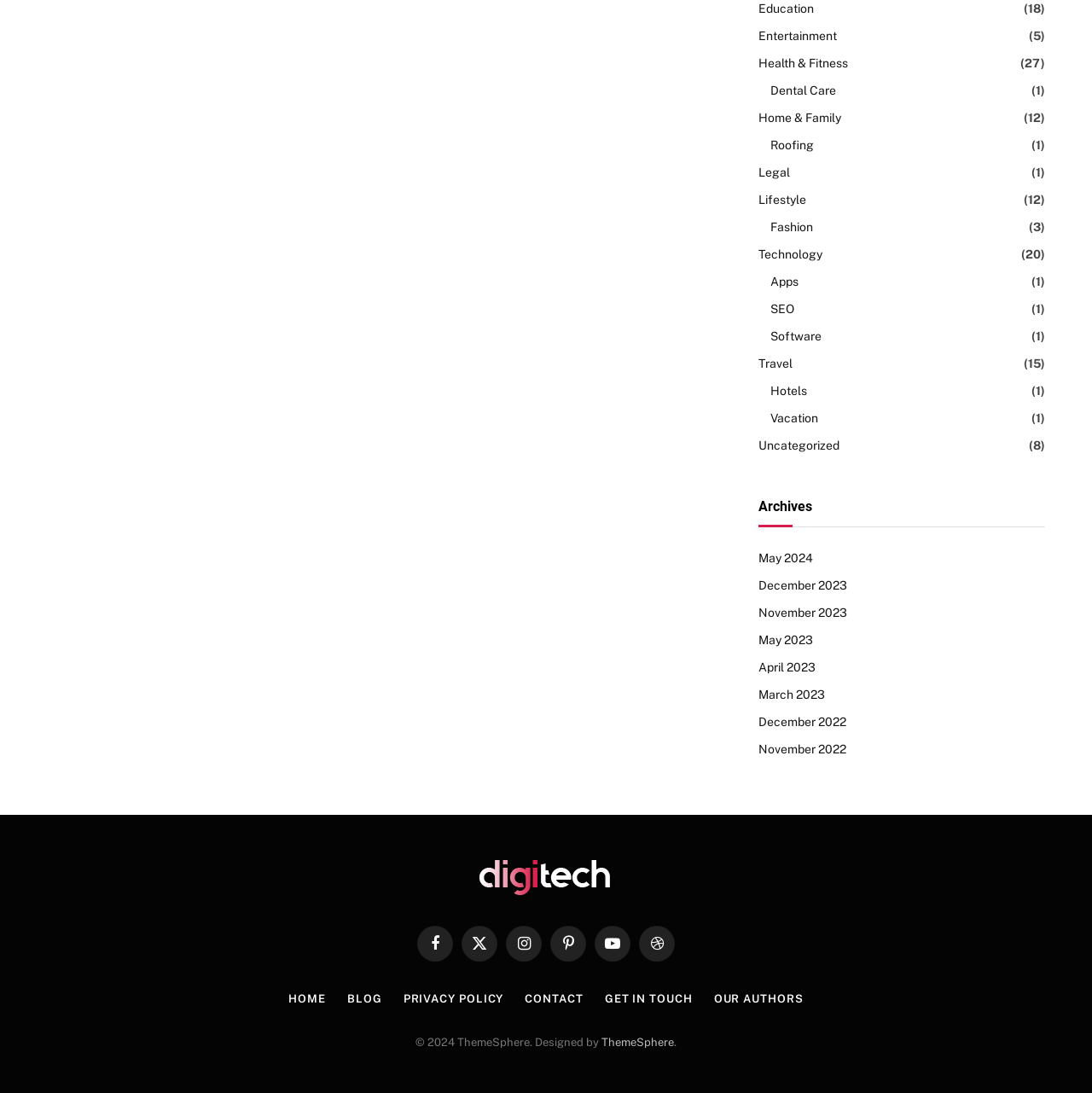Determine the bounding box coordinates of the clickable region to follow the instruction: "Go to Archives".

[0.695, 0.456, 0.744, 0.471]